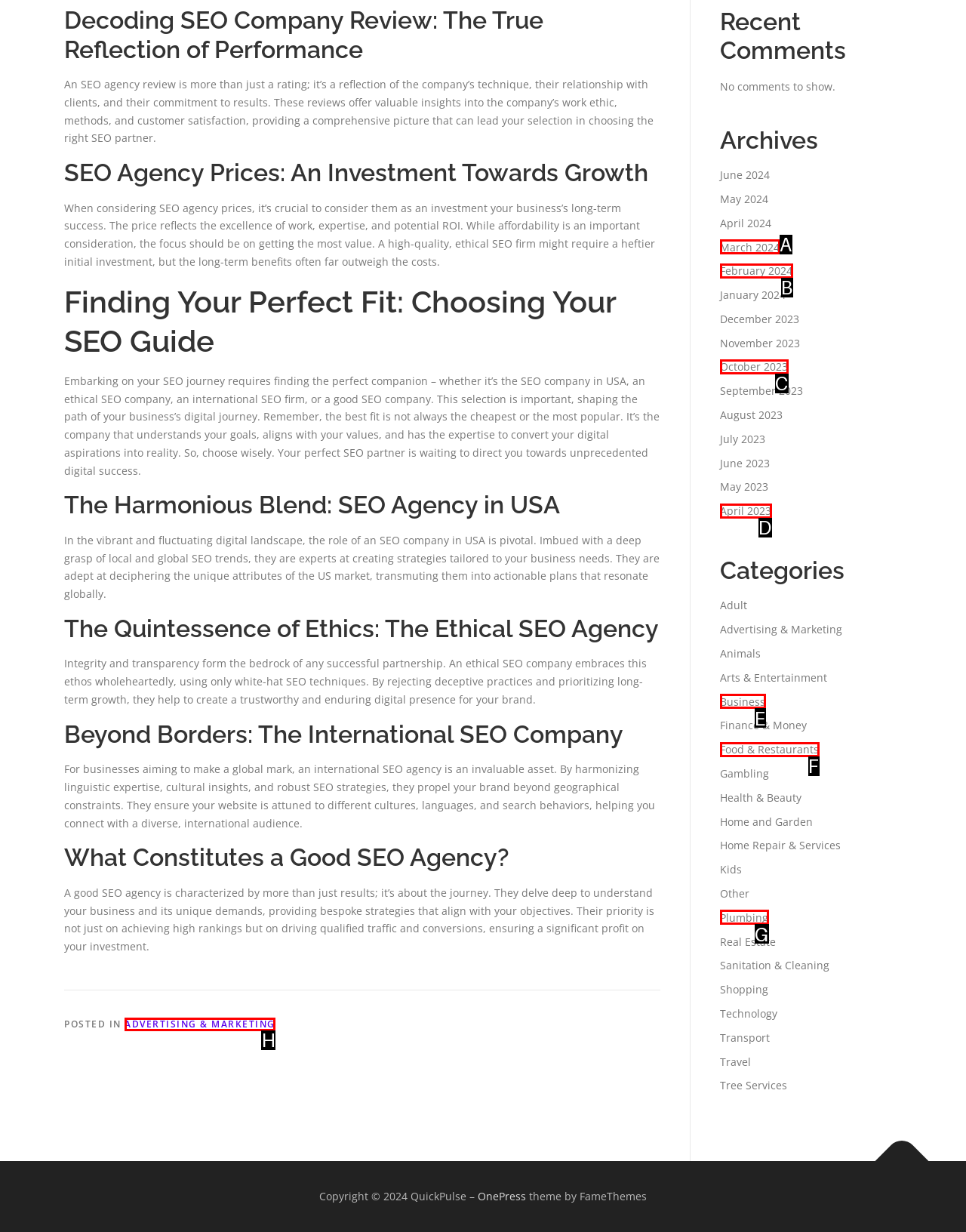Which HTML element matches the description: March 2024?
Reply with the letter of the correct choice.

A